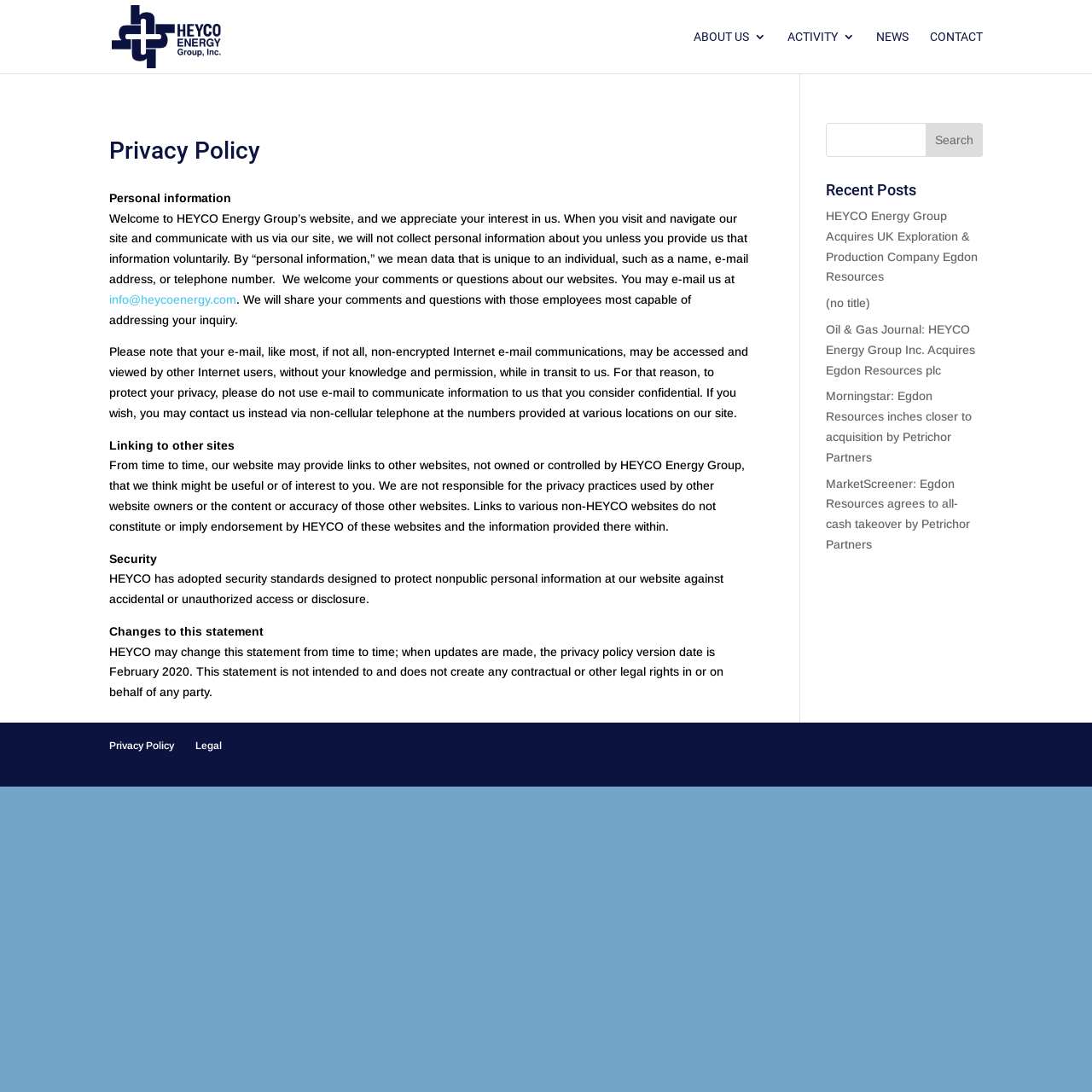Determine the bounding box coordinates of the clickable element to achieve the following action: 'Search for something'. Provide the coordinates as four float values between 0 and 1, formatted as [left, top, right, bottom].

[0.756, 0.112, 0.9, 0.144]